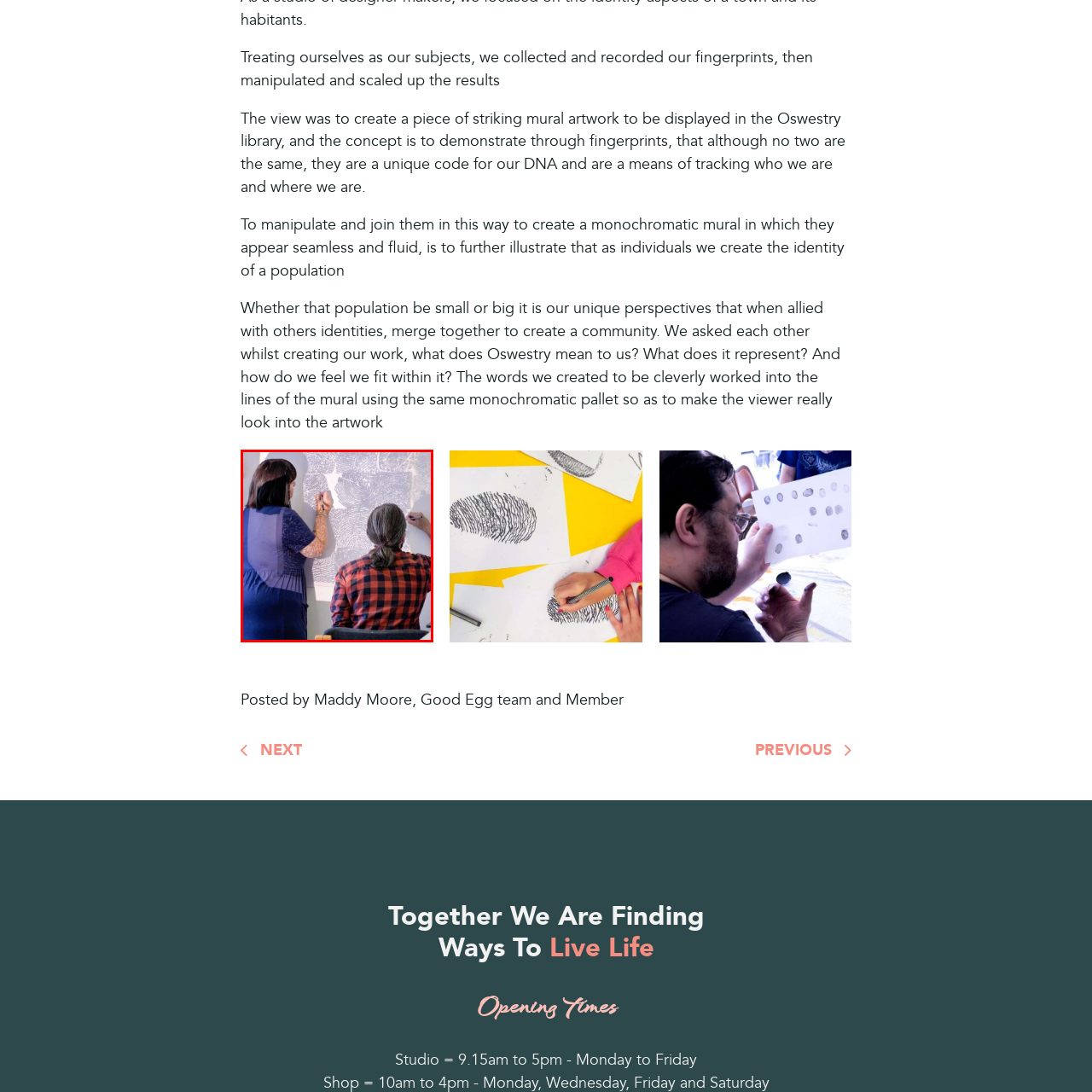What is the theme of the artwork?
View the image encased in the red bounding box and respond with a detailed answer informed by the visual information.

The caption explains that the mural aims to 'depict the interconnectedness of people through art', indicating that the theme of the artwork is the connection and unity among individuals.